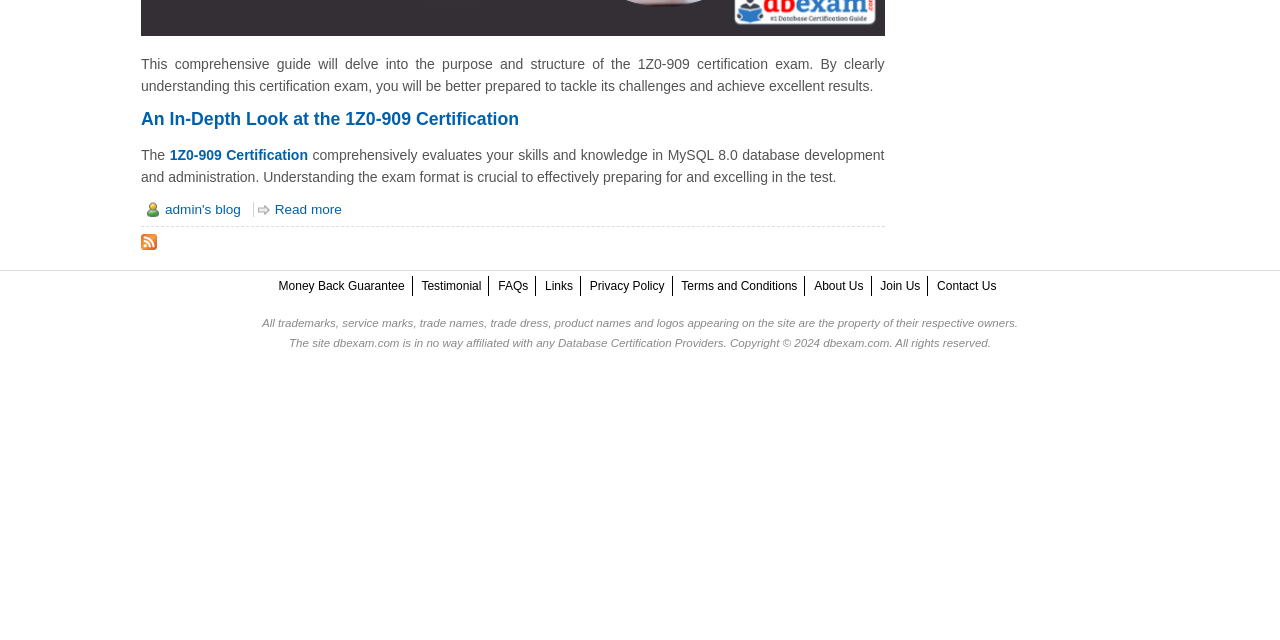Given the description of the UI element: "Read more", predict the bounding box coordinates in the form of [left, top, right, bottom], with each value being a float between 0 and 1.

[0.201, 0.316, 0.267, 0.34]